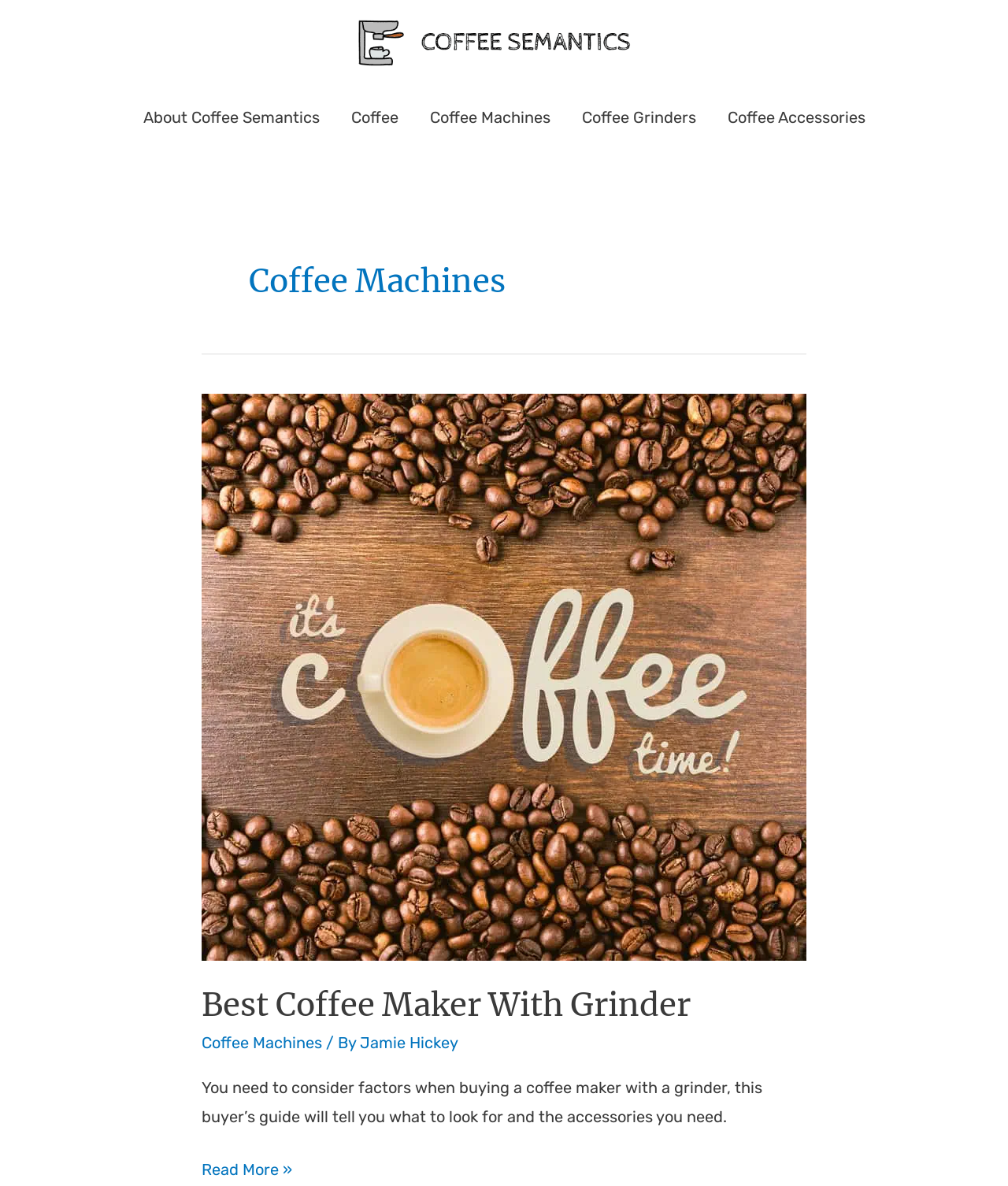Find the bounding box coordinates for the element that must be clicked to complete the instruction: "Explore 'Coffee Grinders' section". The coordinates should be four float numbers between 0 and 1, indicated as [left, top, right, bottom].

[0.561, 0.072, 0.706, 0.125]